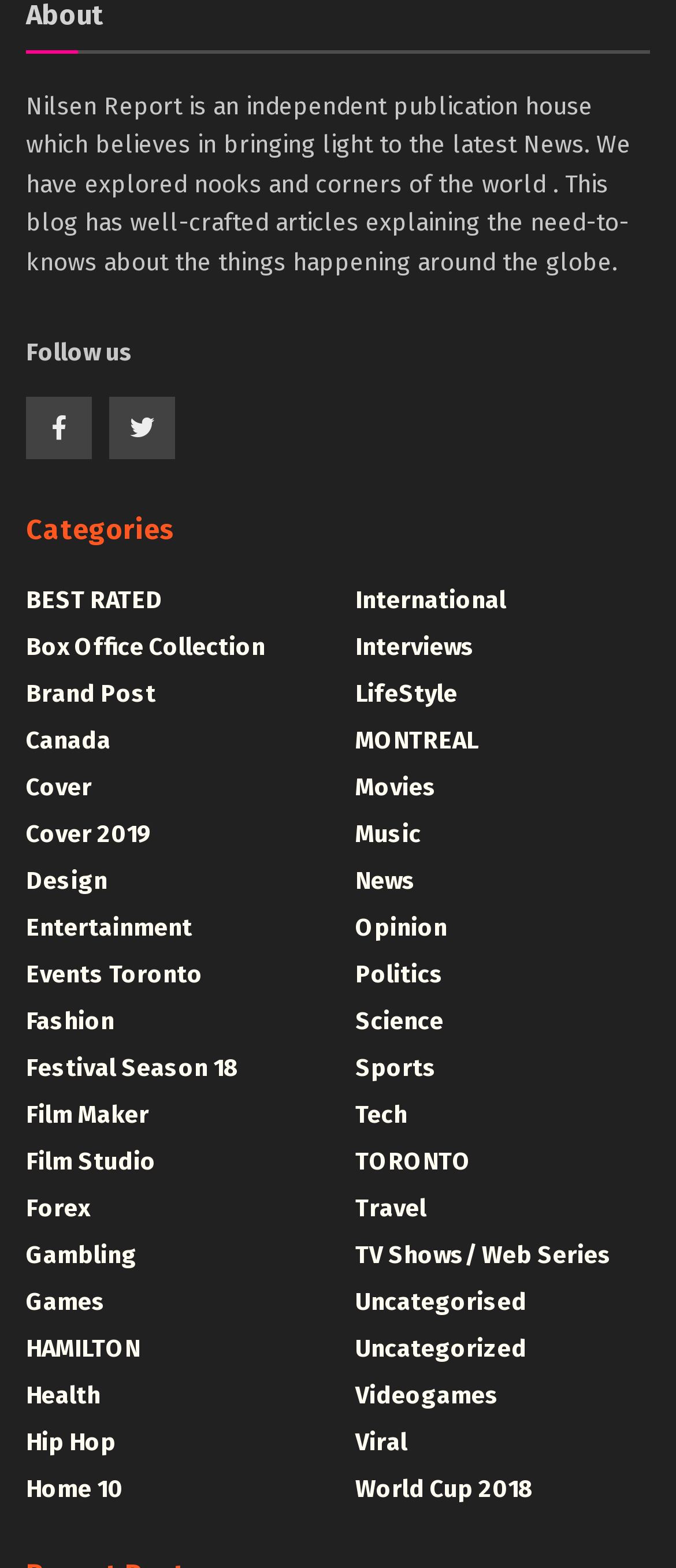How many social media icons are there?
Kindly offer a comprehensive and detailed response to the question.

There are two link elements with OCR text '' and '', which represent social media icons. Therefore, there are two social media icons.